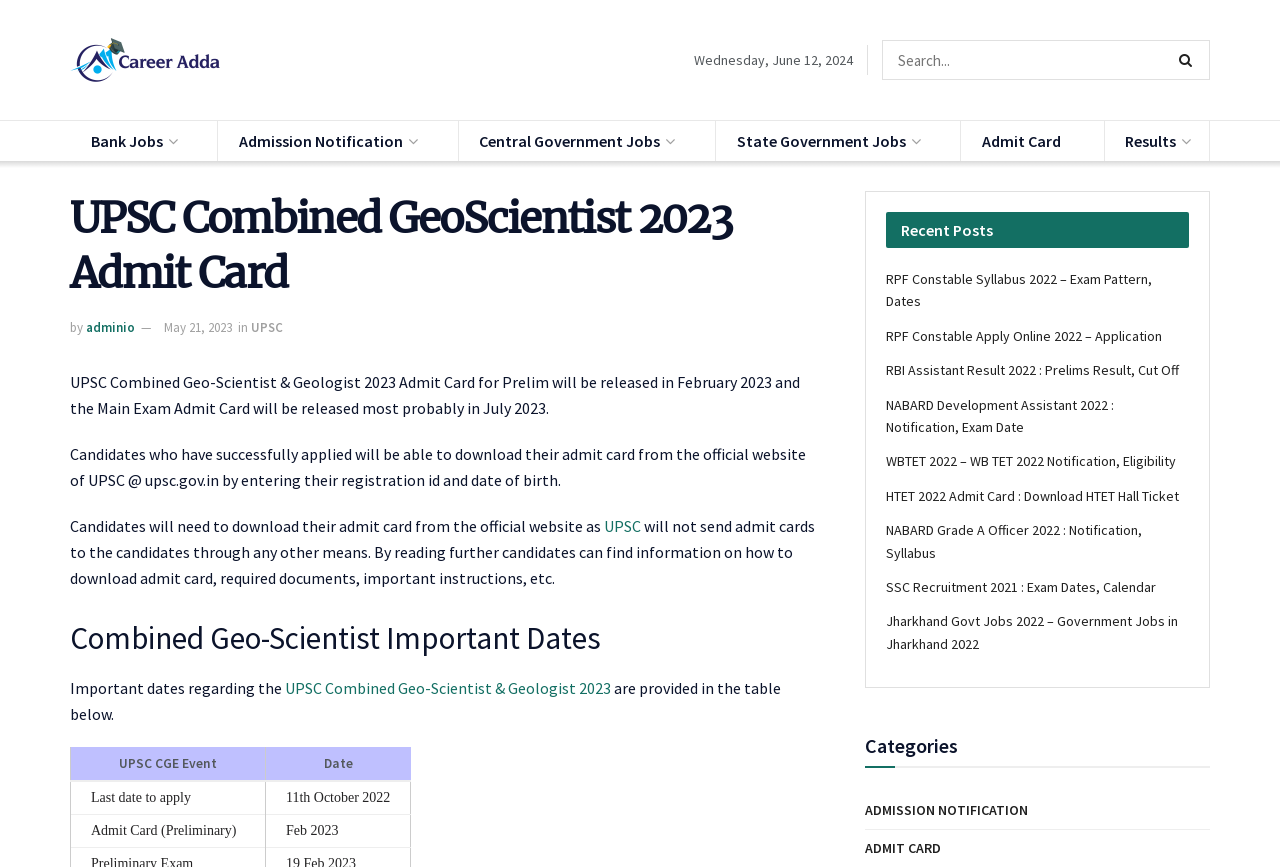Find the bounding box coordinates for the area that must be clicked to perform this action: "Download the admit card".

[0.055, 0.429, 0.625, 0.483]